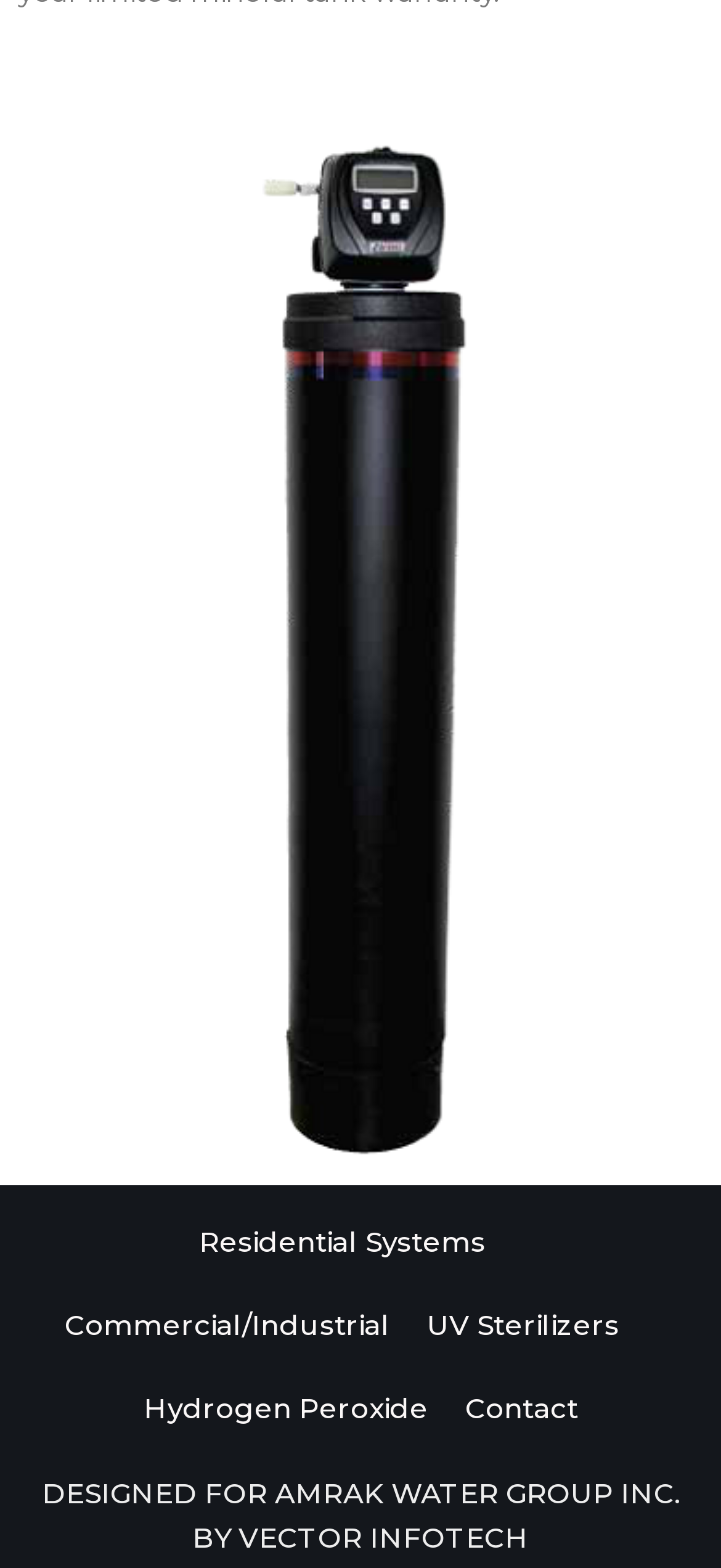Provide the bounding box coordinates for the UI element that is described as: "Contact".

[0.645, 0.883, 0.801, 0.913]